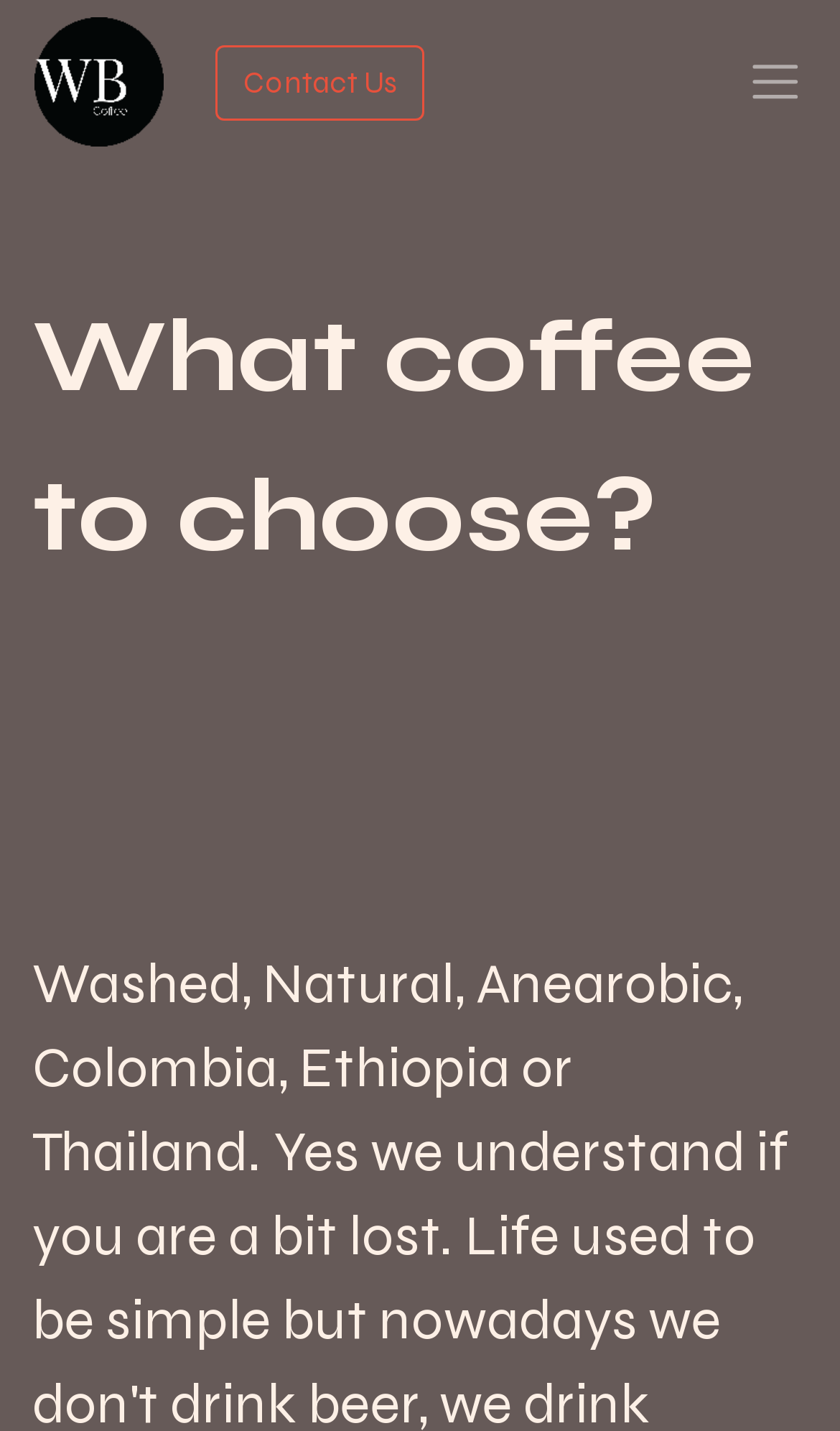Bounding box coordinates are specified in the format (top-left x, top-left y, bottom-right x, bottom-right y). All values are floating point numbers bounded between 0 and 1. Please provide the bounding box coordinate of the region this sentence describes: Contact Us

[0.256, 0.031, 0.505, 0.084]